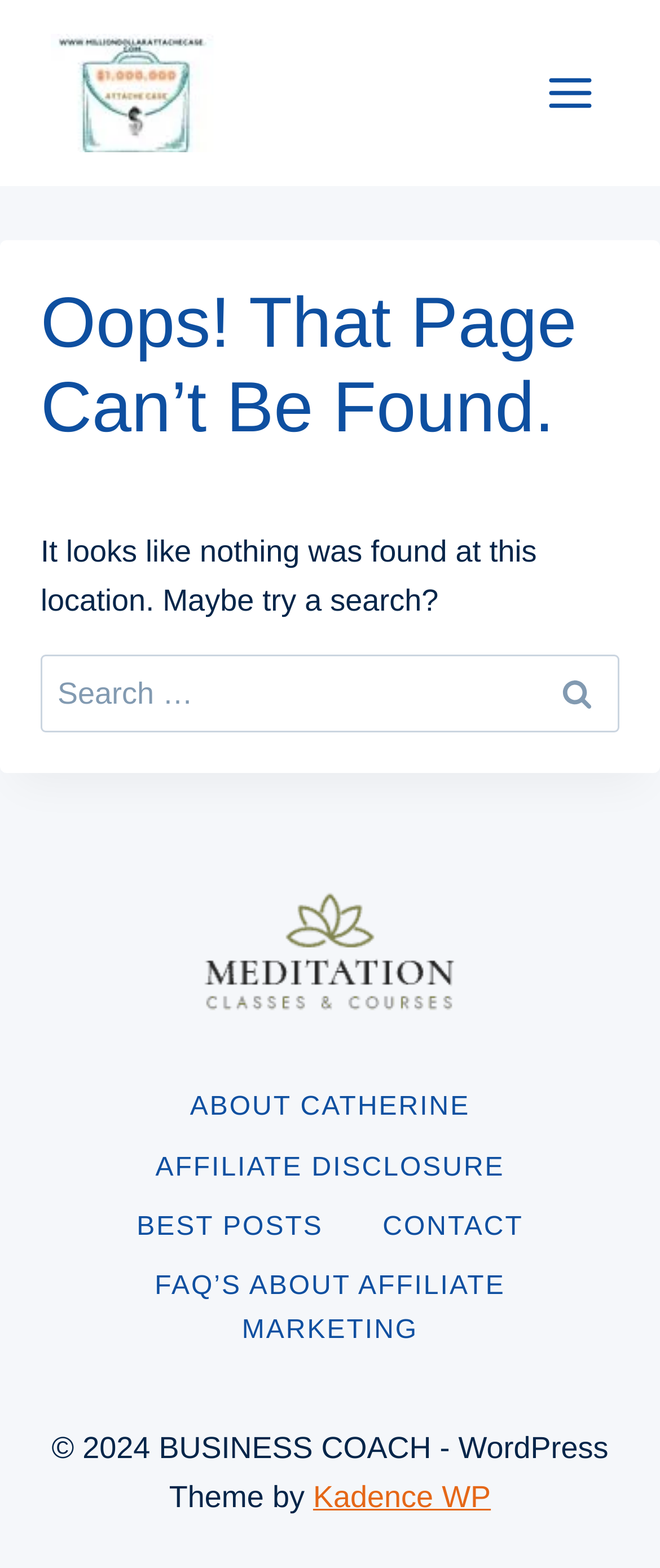Identify the bounding box coordinates for the region to click in order to carry out this instruction: "Visit MILLION DOLLAR ATTACHE CASE". Provide the coordinates using four float numbers between 0 and 1, formatted as [left, top, right, bottom].

[0.077, 0.022, 0.336, 0.097]